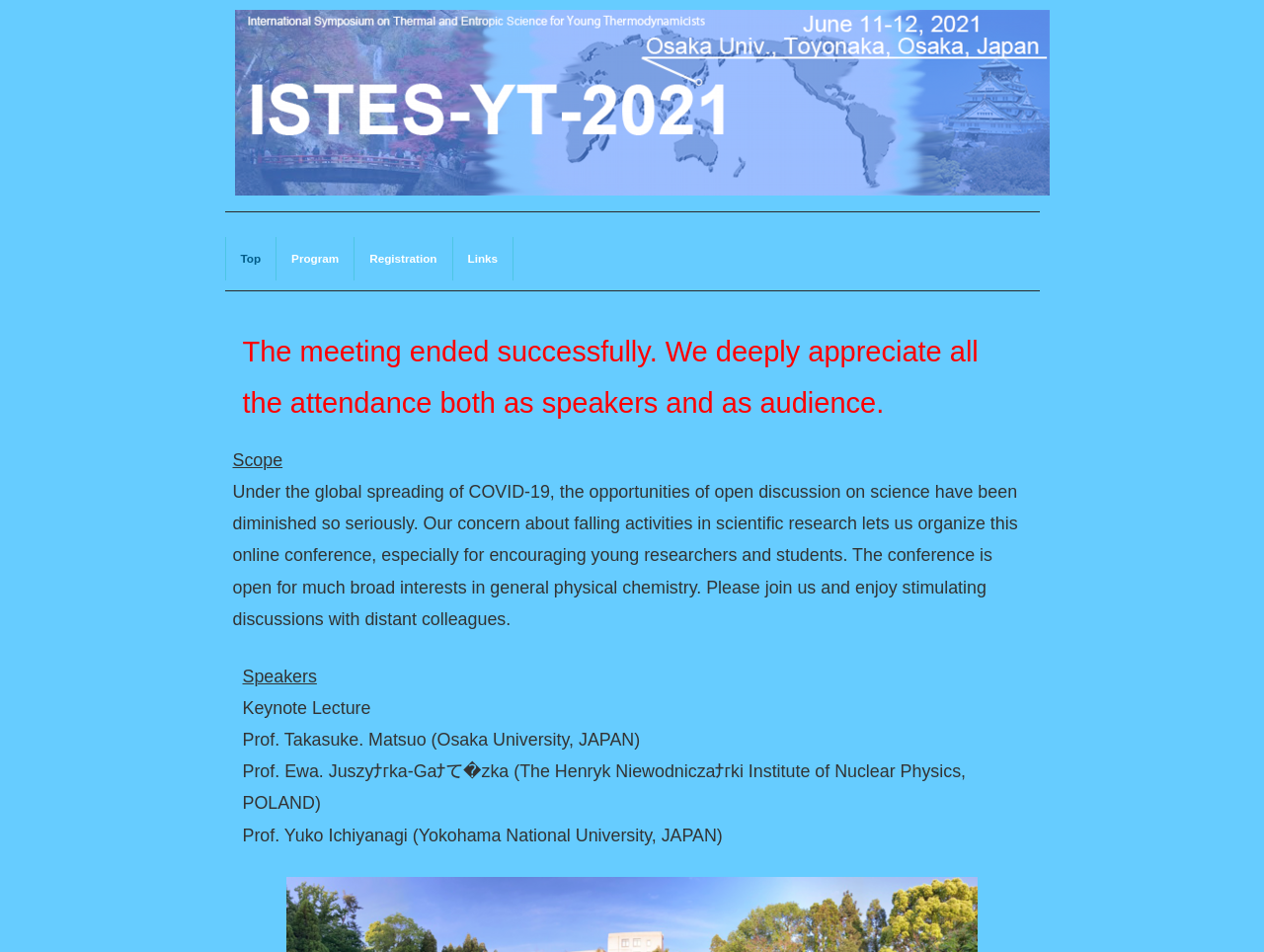What is the scope of the conference?
Offer a detailed and exhaustive answer to the question.

The scope of the conference can be determined by reading the StaticText element with the text 'Under the global spreading of COVID-19, the opportunities of open discussion on science have been diminished so seriously. Our concern about falling activities in scientific research lets us organize this online conference, especially for encouraging young researchers and students. The conference is open for much broad interests in general physical chemistry.' This text indicates that the scope of the conference is general physical chemistry.